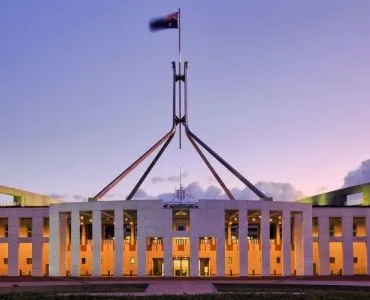Provide a comprehensive description of the image.

The image captures a stunning view of Australia's Parliament House in Canberra, showcasing its iconic architectural design. The building is illuminated in a warm glow during the evening, highlighting its imposing structure and the unique flagpole that towers above the entrance. The Australian flag waves gently in the breeze, symbolizing governance and democracy. The backdrop features a serene twilight sky, with hints of soft clouds that add to the peaceful ambiance. This landmark is not only a center of political activity but also a significant cultural symbol for the nation.